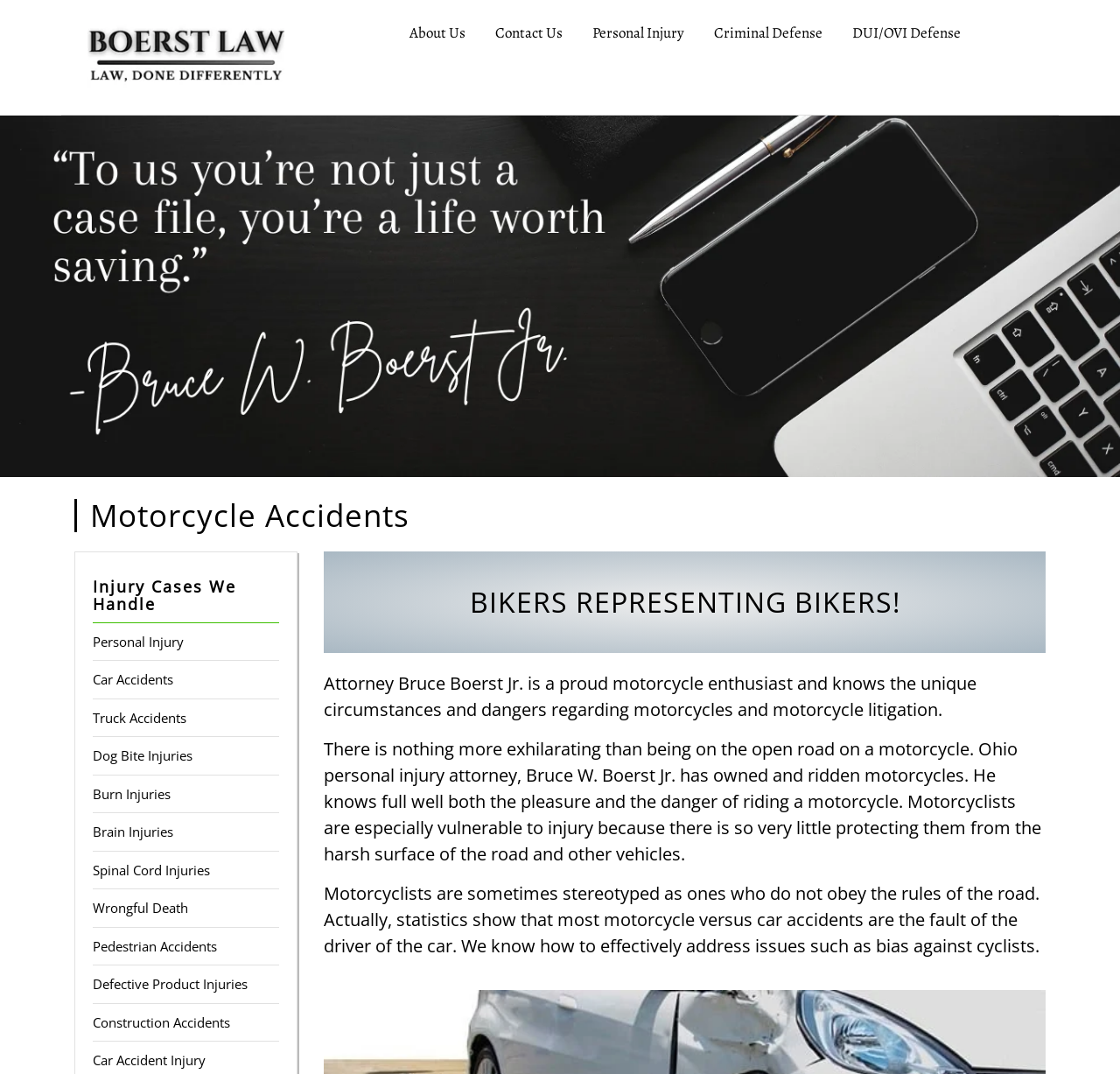Locate the bounding box of the UI element described by: "Defective Product Injuries" in the given webpage screenshot.

[0.083, 0.908, 0.221, 0.925]